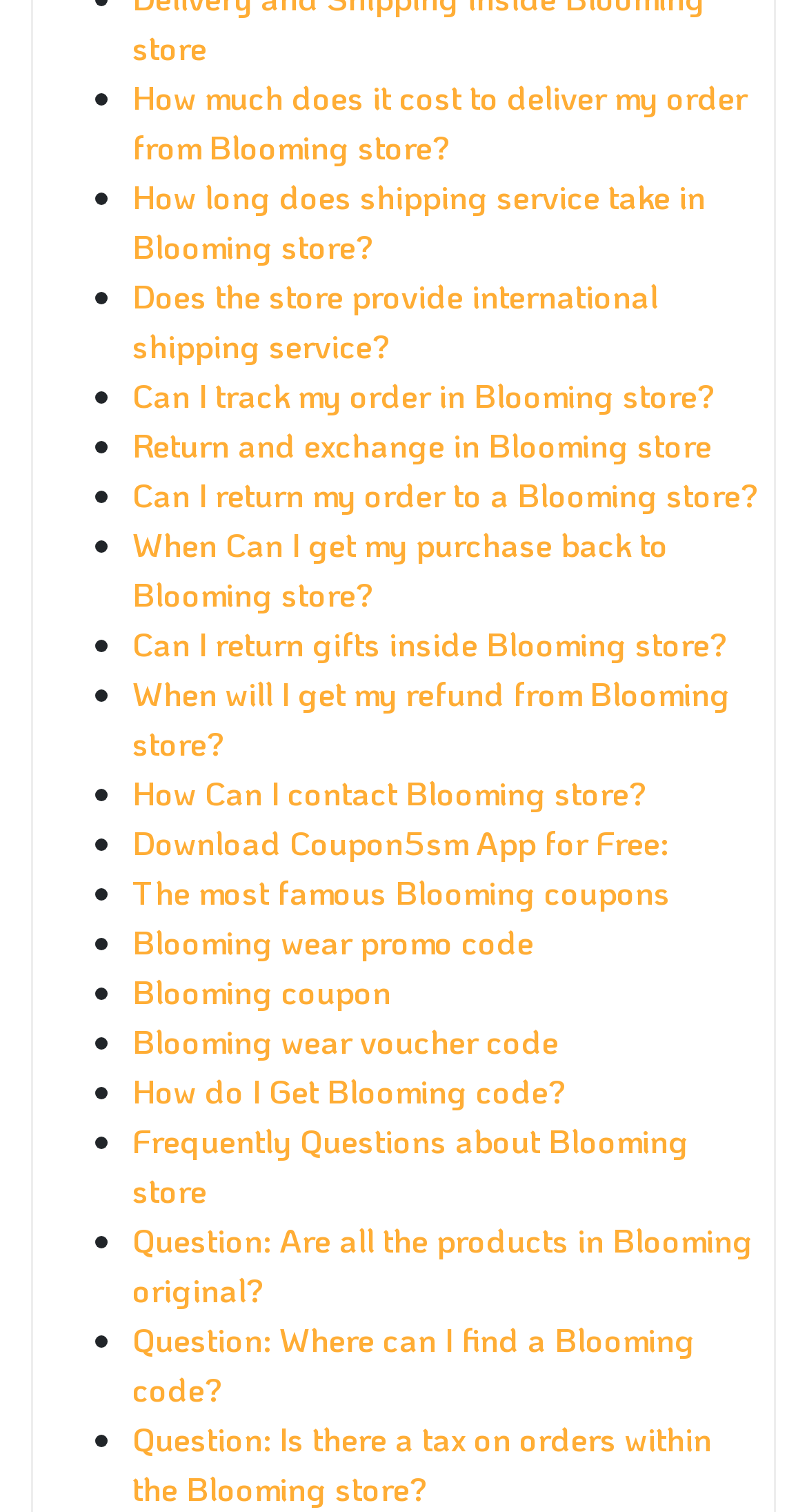Identify the bounding box for the described UI element: "Blooming wear promo code".

[0.164, 0.608, 0.662, 0.637]